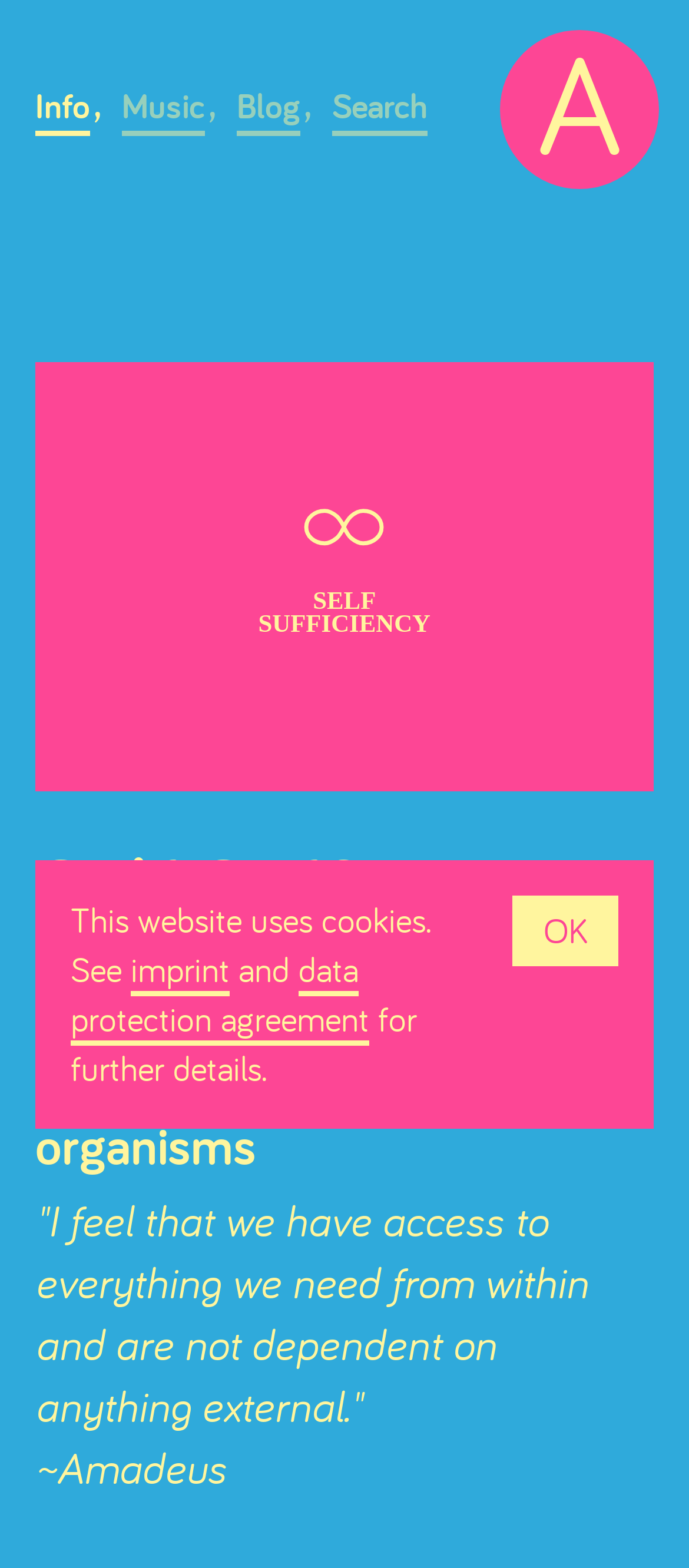Use a single word or phrase to respond to the question:
What is the theme of the webpage?

Self Sufficiency